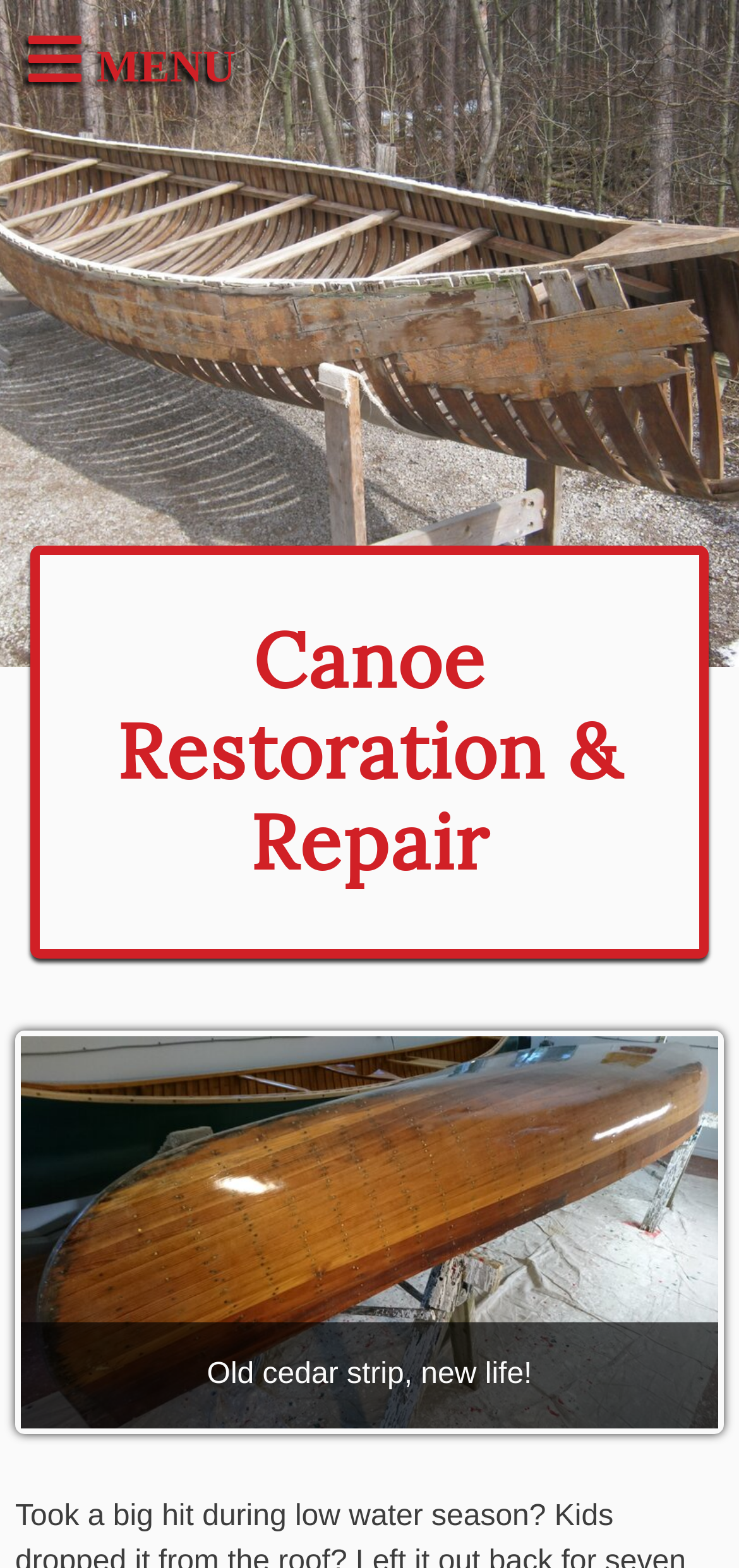How many images are there on the webpage?
Answer the question with a detailed and thorough explanation.

I counted the number of image elements on the webpage, which are the logo image and the image inside the figure element with the caption 'Old cedar strip, new life!'.